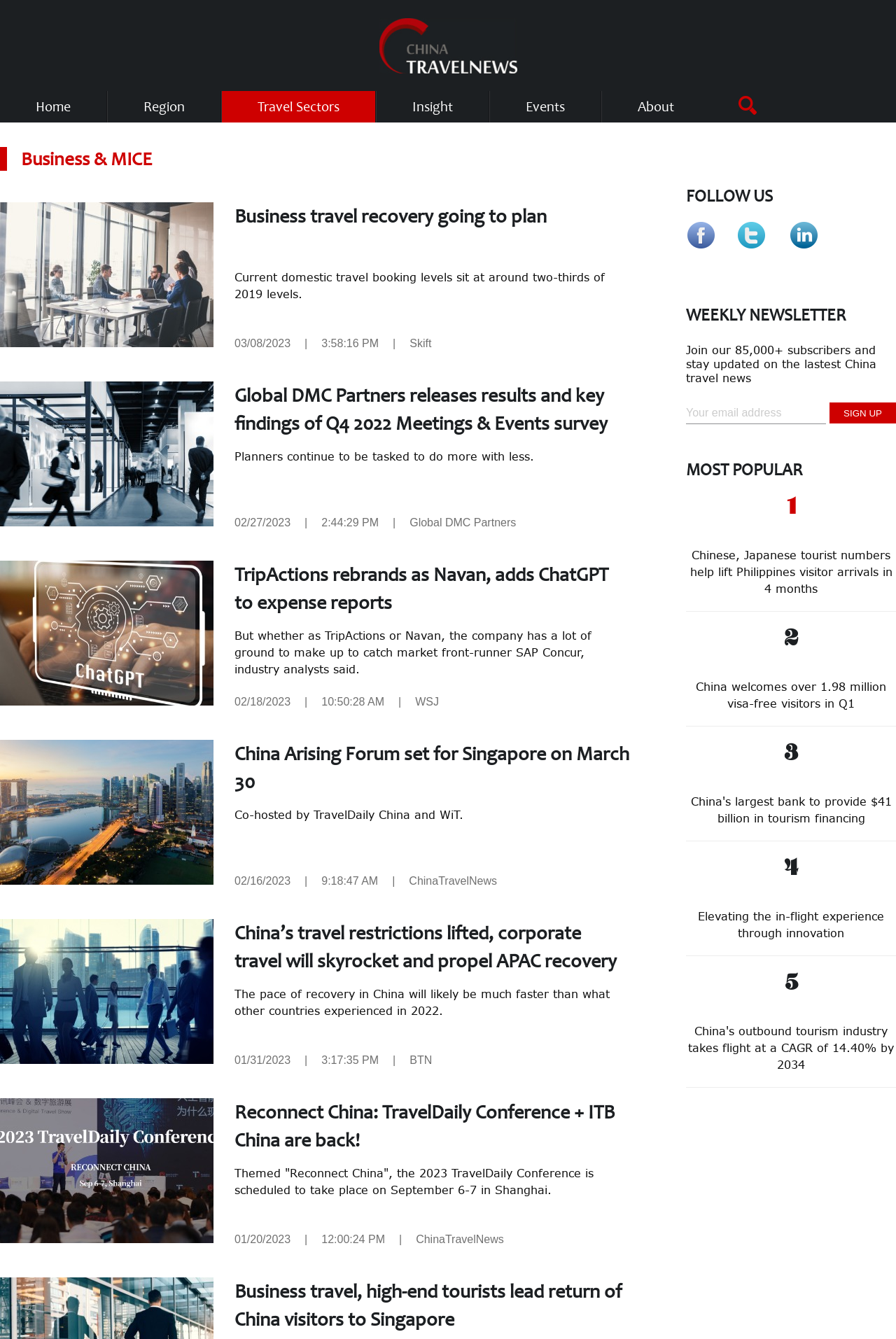Answer this question using a single word or a brief phrase:
What is the topic of the first article on the webpage?

Business travel recovery